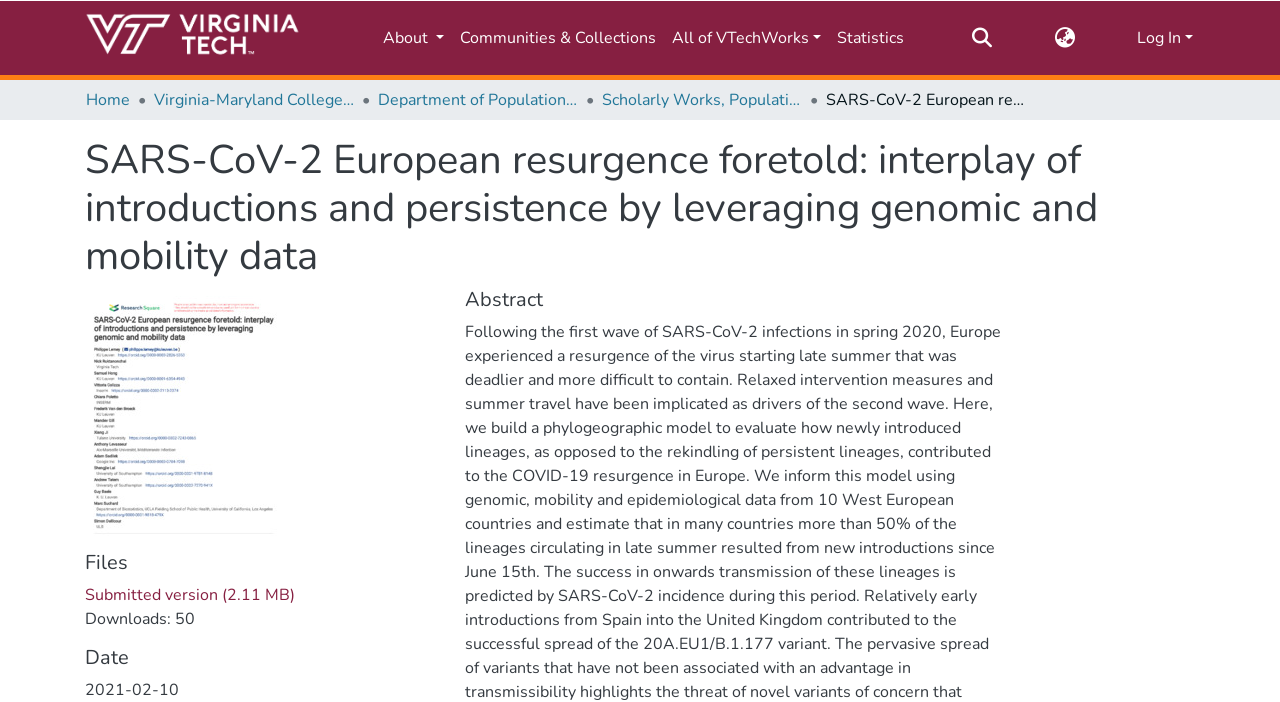Please indicate the bounding box coordinates for the clickable area to complete the following task: "View submitted version". The coordinates should be specified as four float numbers between 0 and 1, i.e., [left, top, right, bottom].

[0.066, 0.832, 0.23, 0.863]